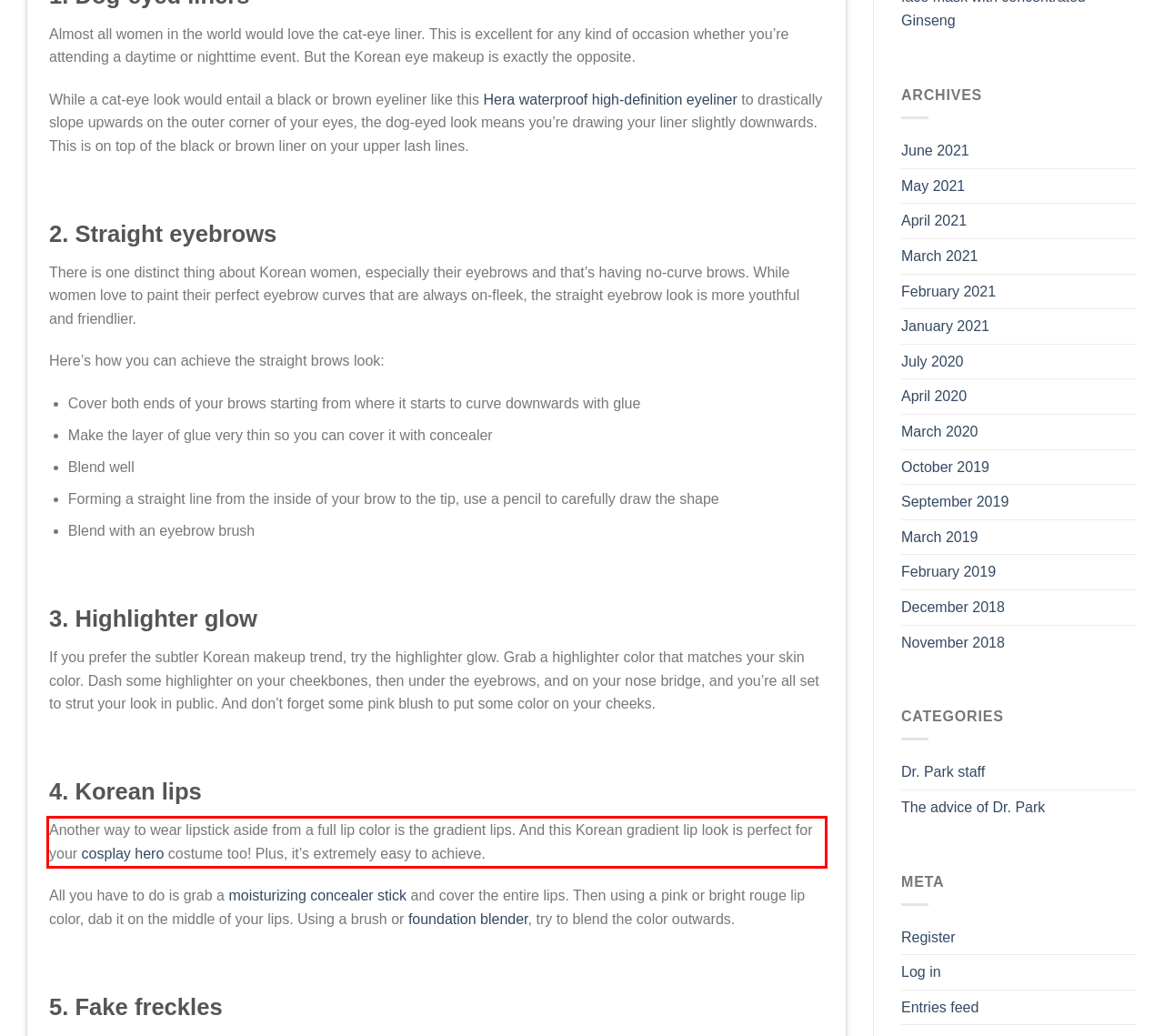From the given screenshot of a webpage, identify the red bounding box and extract the text content within it.

Another way to wear lipstick aside from a full lip color is the gradient lips. And this Korean gradient lip look is perfect for your cosplay hero costume too! Plus, it’s extremely easy to achieve.